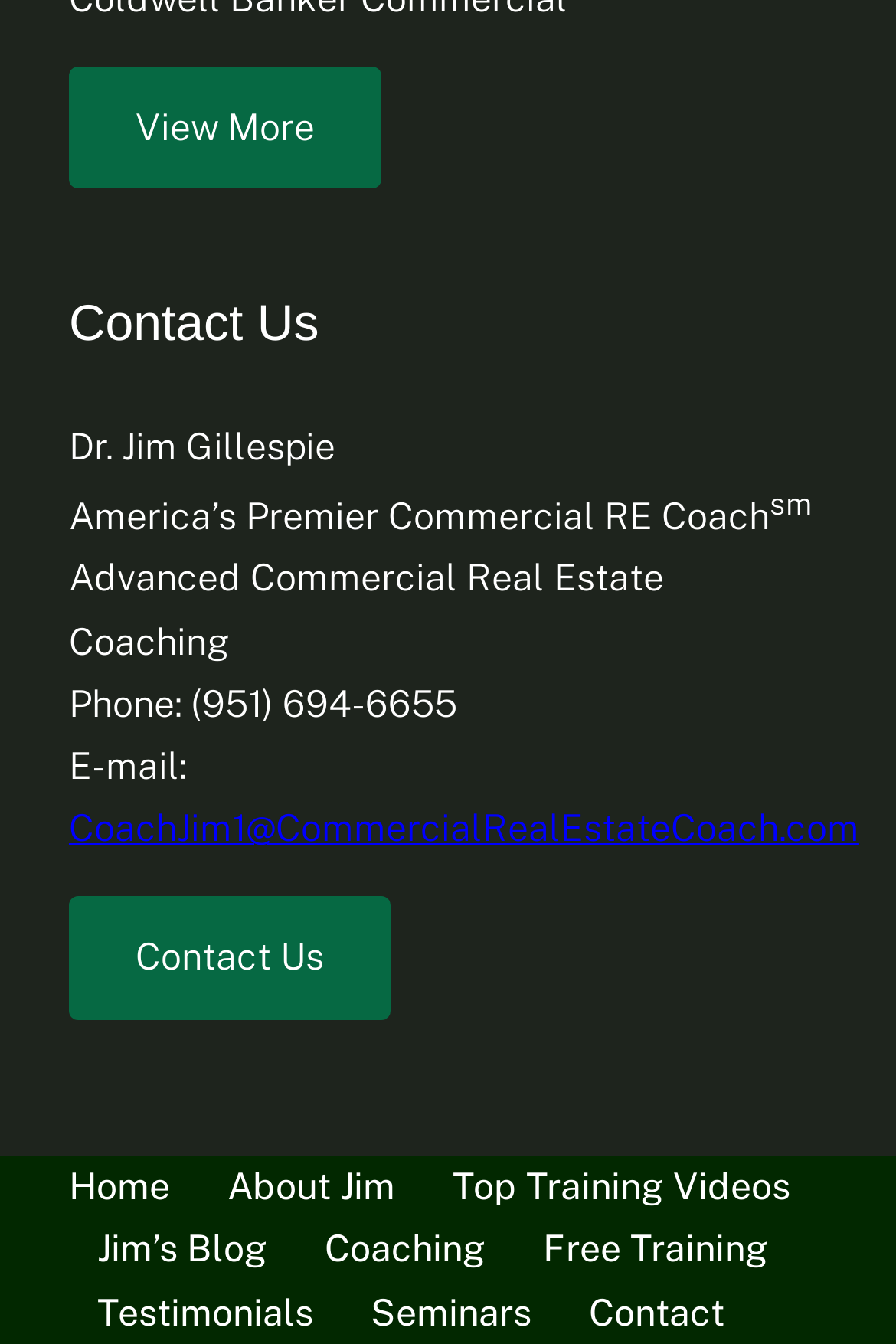How many menu items are in the main menu?
Please give a detailed and elaborate answer to the question based on the image.

The main menu can be found at the bottom of the webpage, and it contains 8 link elements with the texts 'Home', 'About Jim', 'Top Training Videos', 'Jim’s Blog', 'Coaching', 'Free Training', 'Testimonials', and 'Seminars'.